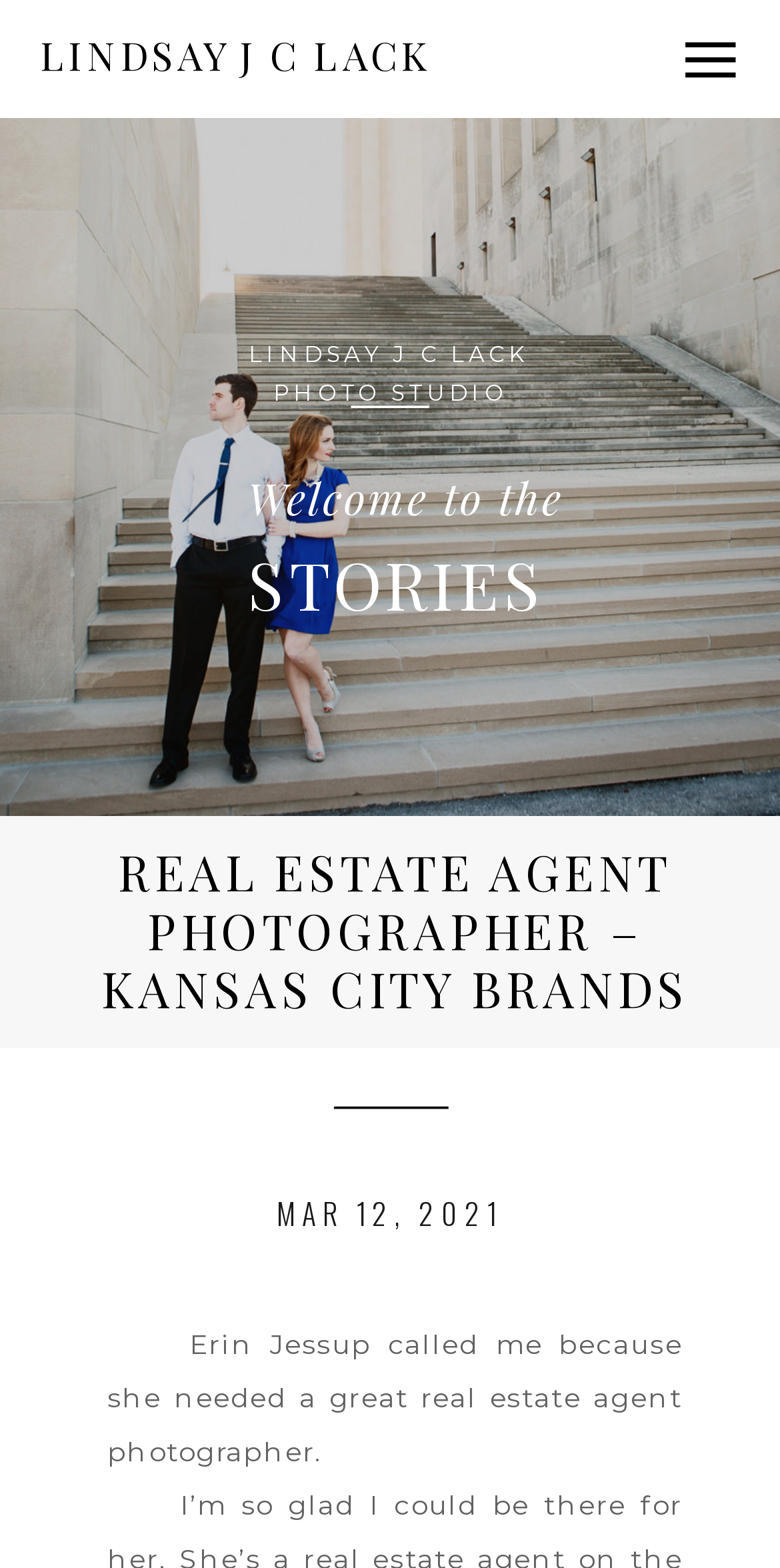Please specify the bounding box coordinates in the format (top-left x, top-left y, bottom-right x, bottom-right y), with all values as floating point numbers between 0 and 1. Identify the bounding box of the UI element described by: parent_node: LINDSAY J C LACK

[0.844, 0.012, 0.978, 0.064]